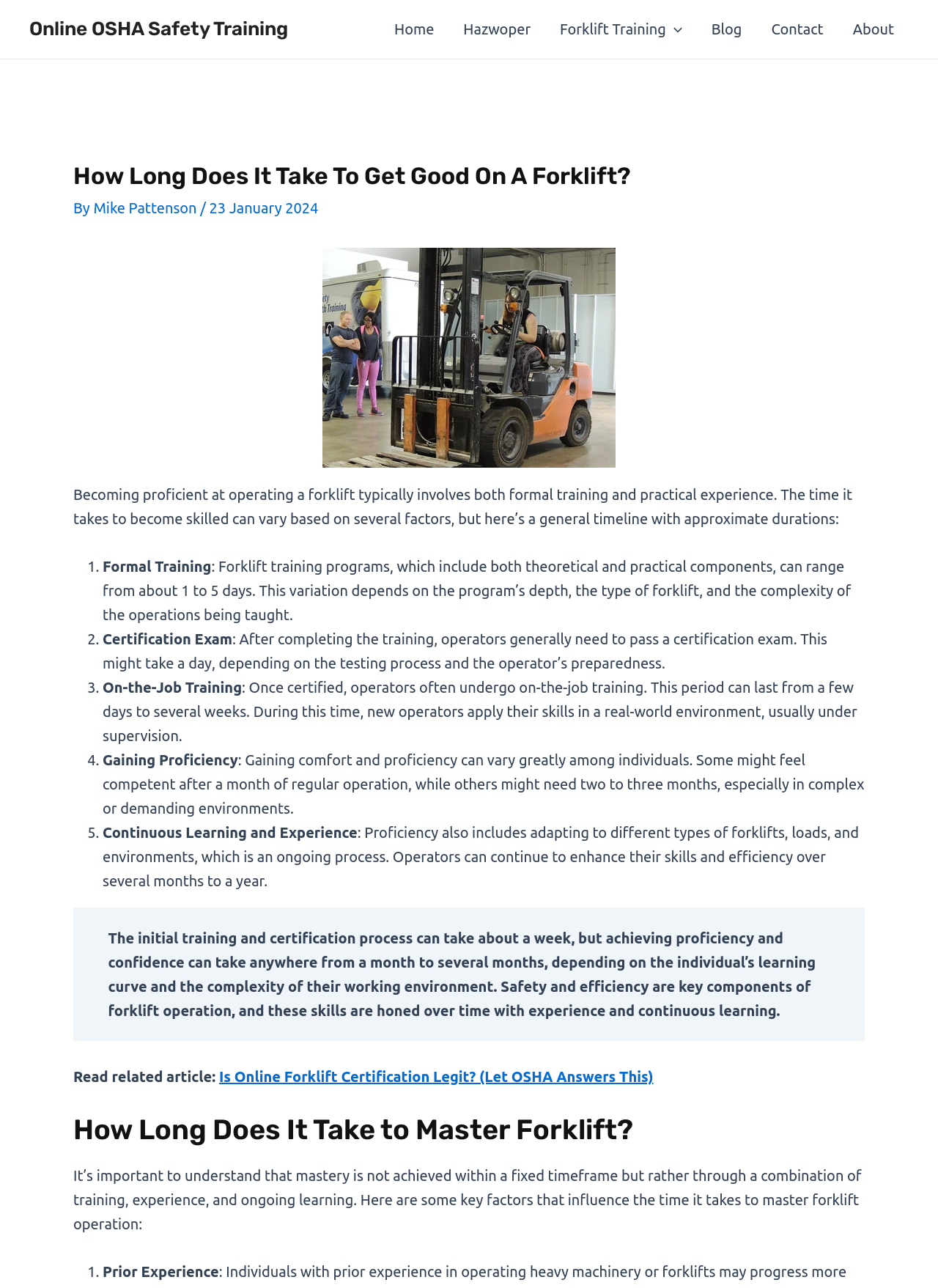Can you find the bounding box coordinates of the area I should click to execute the following instruction: "Click on the 'Is Online Forklift Certification Legit?' link"?

[0.234, 0.829, 0.697, 0.843]